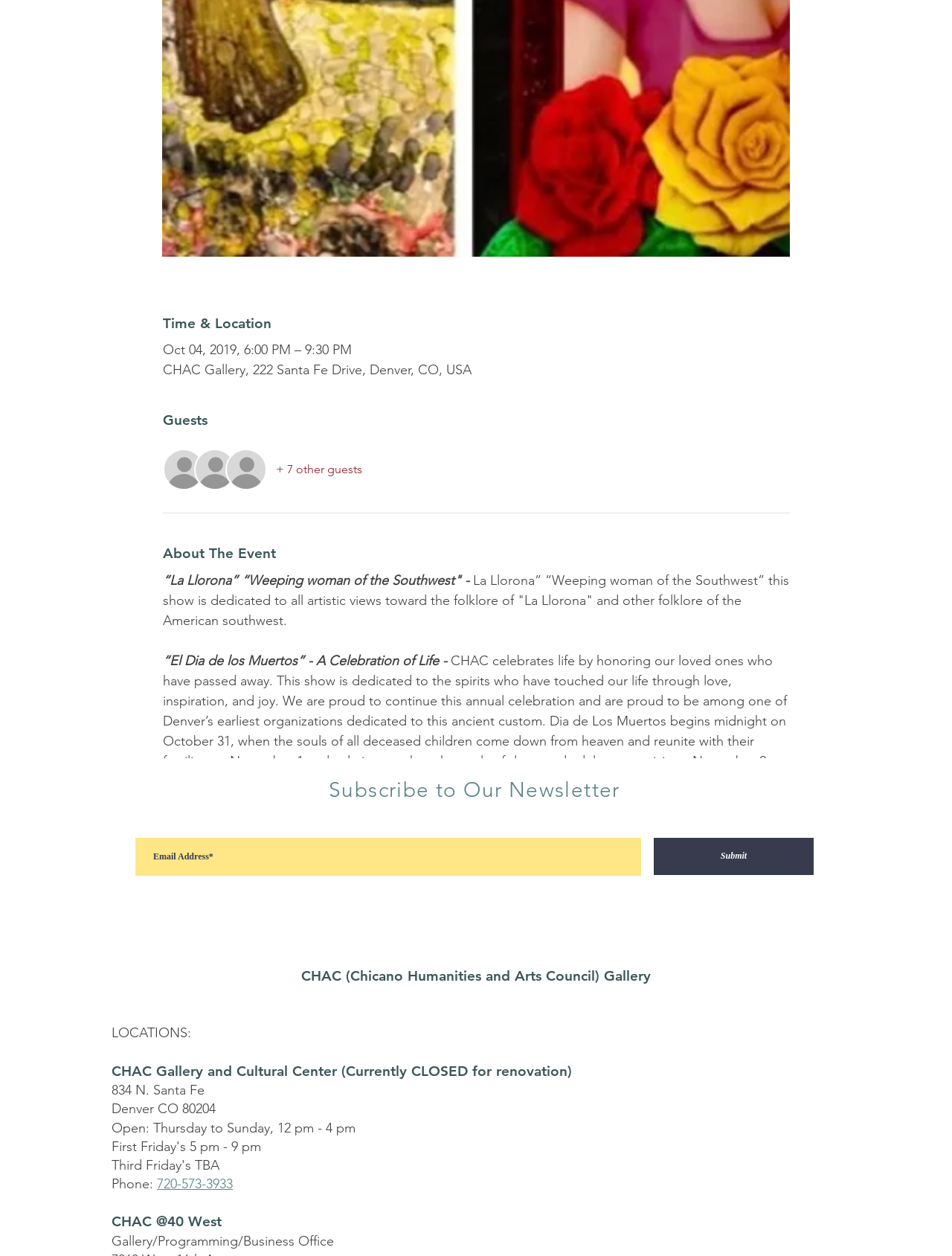Using the image as a reference, answer the following question in as much detail as possible:
What is the address of CHAC Gallery?

I found the address of CHAC Gallery by looking at the 'Time & Location' section, where it says 'CHAC Gallery, 222 Santa Fe Drive, Denver, CO, USA'.